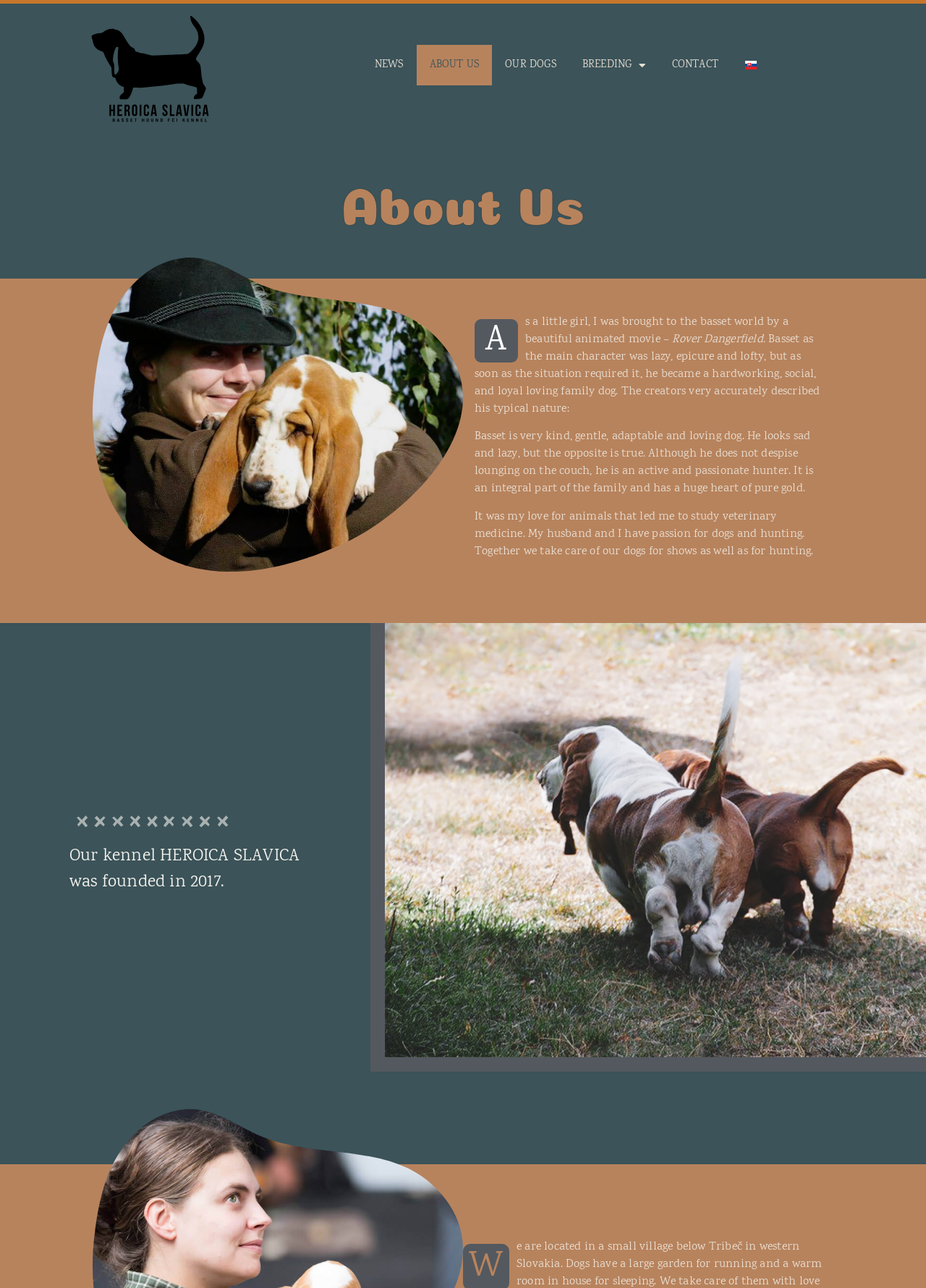What is the breed of dog mentioned?
Look at the image and respond with a one-word or short phrase answer.

Basset